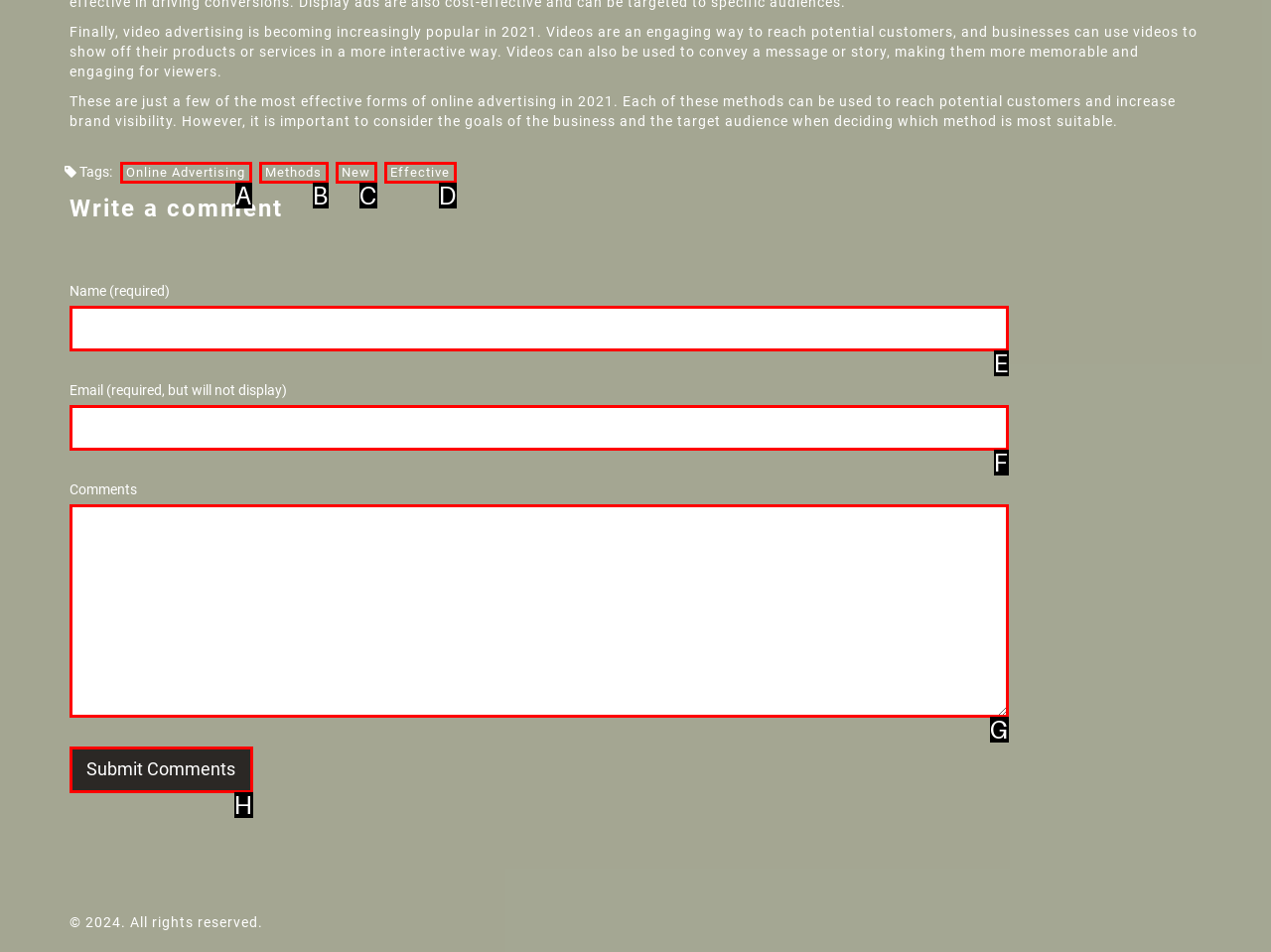Identify the correct letter of the UI element to click for this task: Write a comment in the text box
Respond with the letter from the listed options.

G